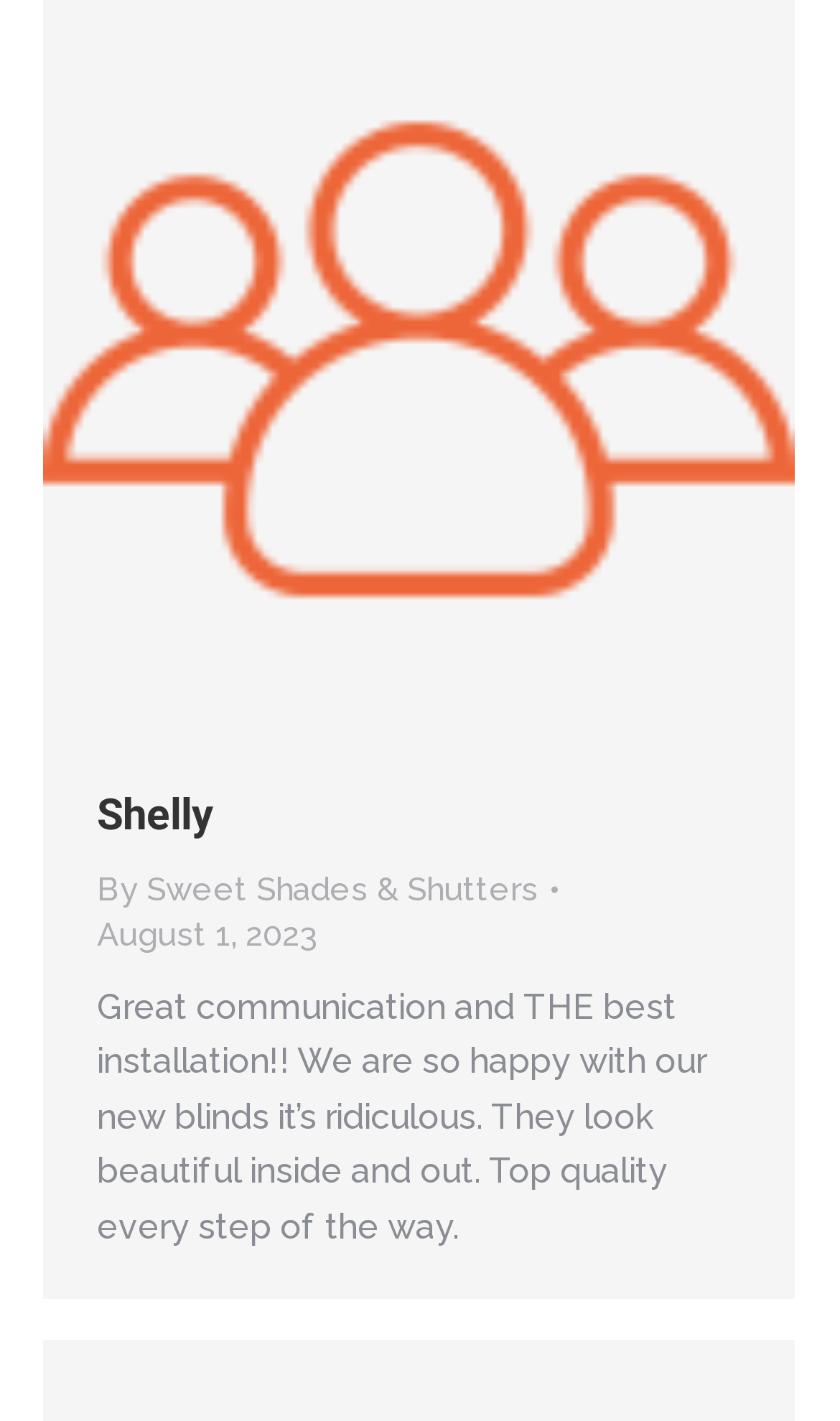Locate the bounding box of the UI element defined by this description: "Shelly". The coordinates should be given as four float numbers between 0 and 1, formatted as [left, top, right, bottom].

[0.115, 0.554, 0.254, 0.591]